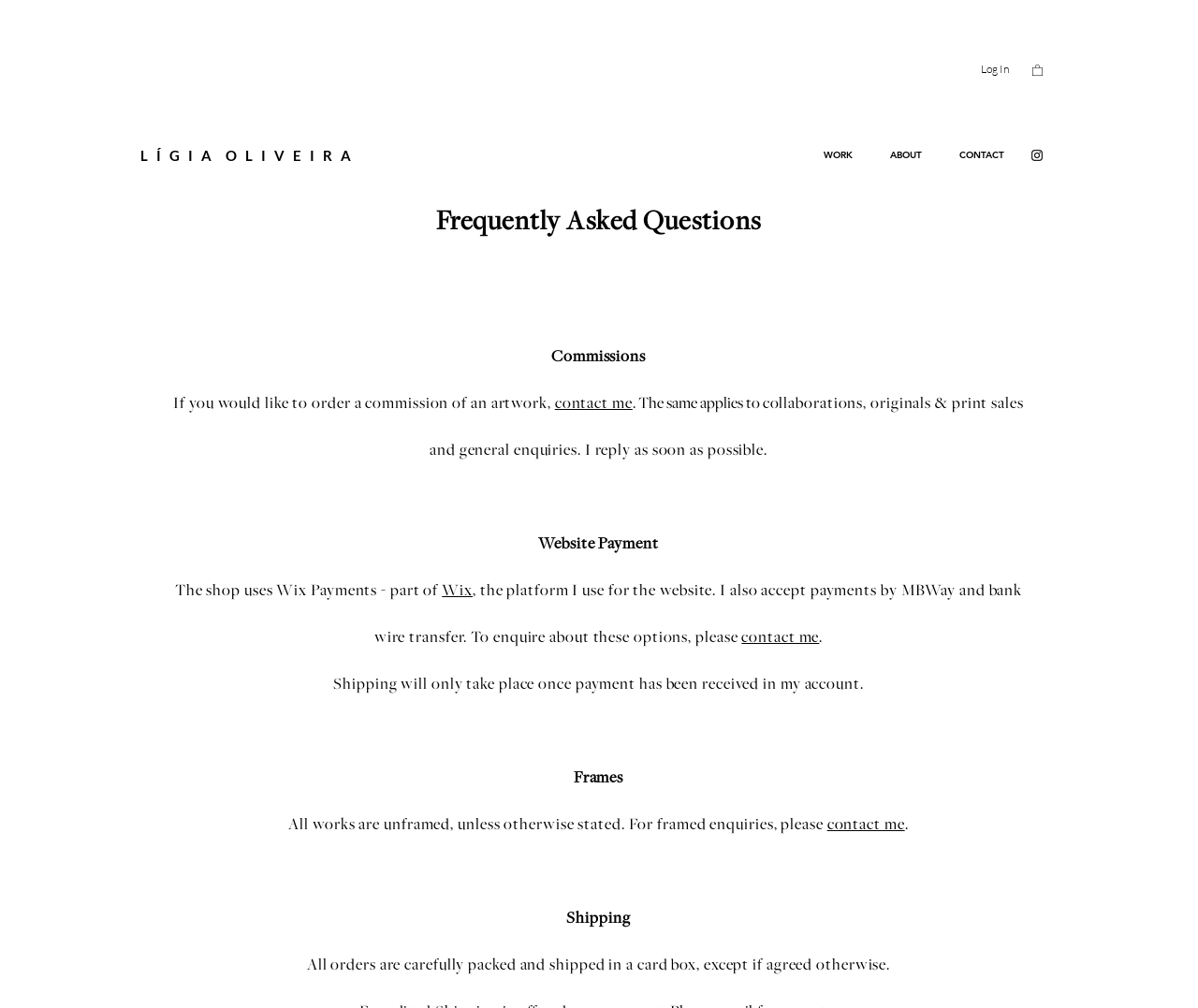Find the headline of the webpage and generate its text content.

Art and research practice